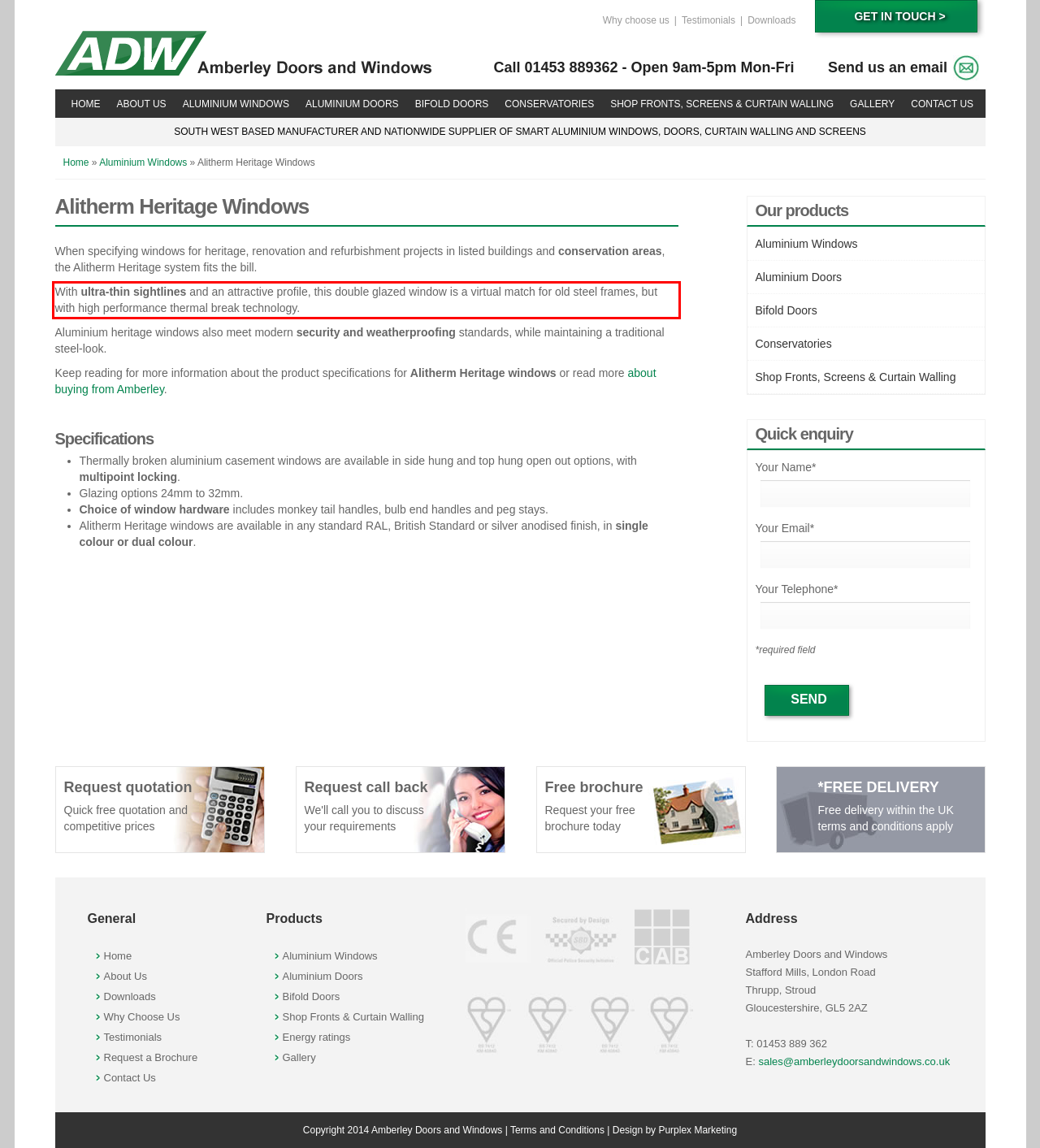You are given a screenshot with a red rectangle. Identify and extract the text within this red bounding box using OCR.

With ultra-thin sightlines and an attractive profile, this double glazed window is a virtual match for old steel frames, but with high performance thermal break technology.